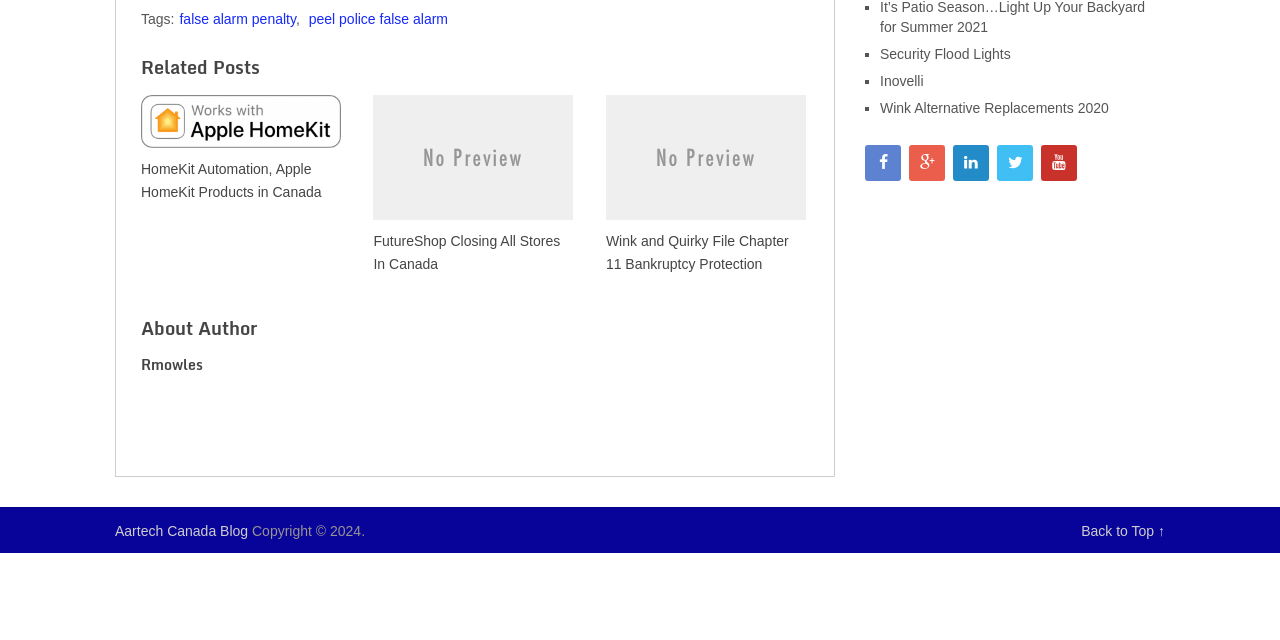Identify the bounding box coordinates of the HTML element based on this description: "Last Added Questions".

None